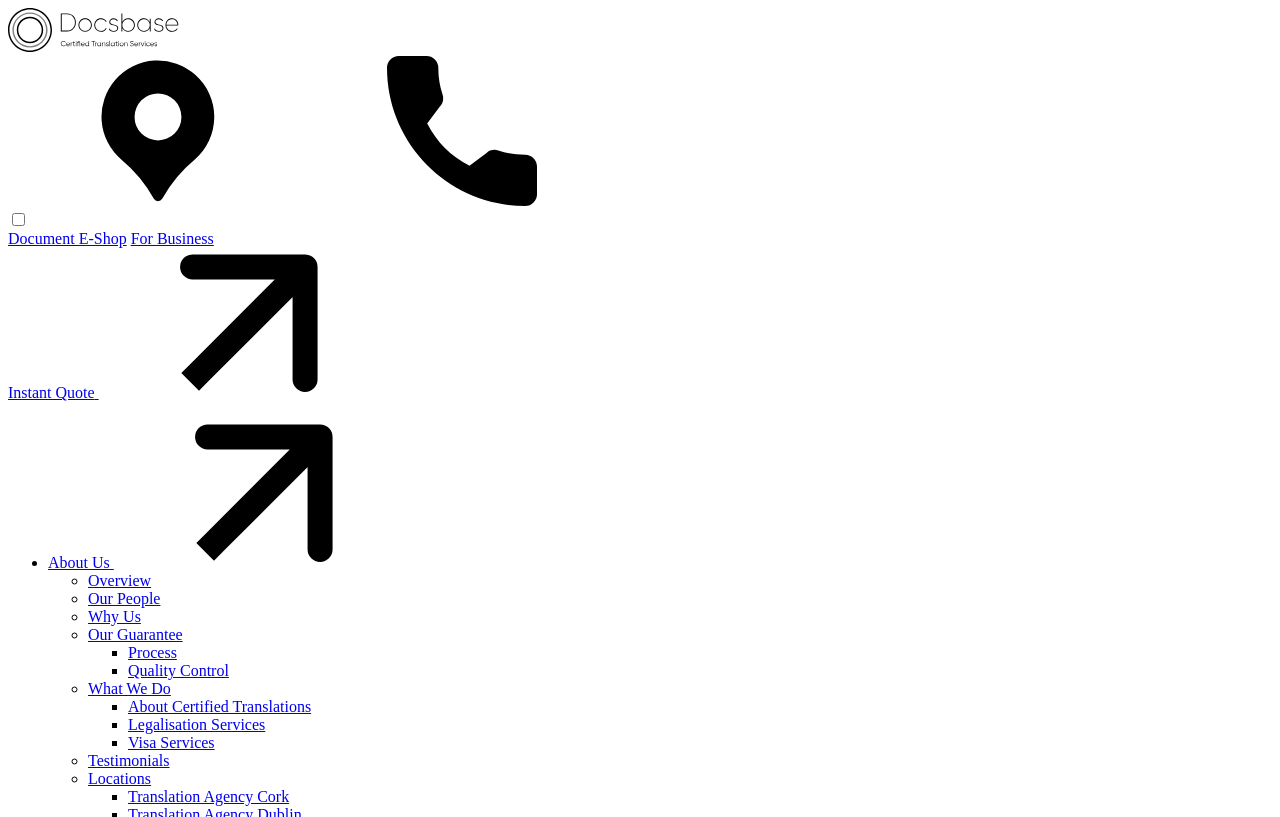Locate the bounding box coordinates of the clickable region necessary to complete the following instruction: "View the 'Translation Agency Cork' page". Provide the coordinates in the format of four float numbers between 0 and 1, i.e., [left, top, right, bottom].

[0.1, 0.965, 0.226, 0.985]